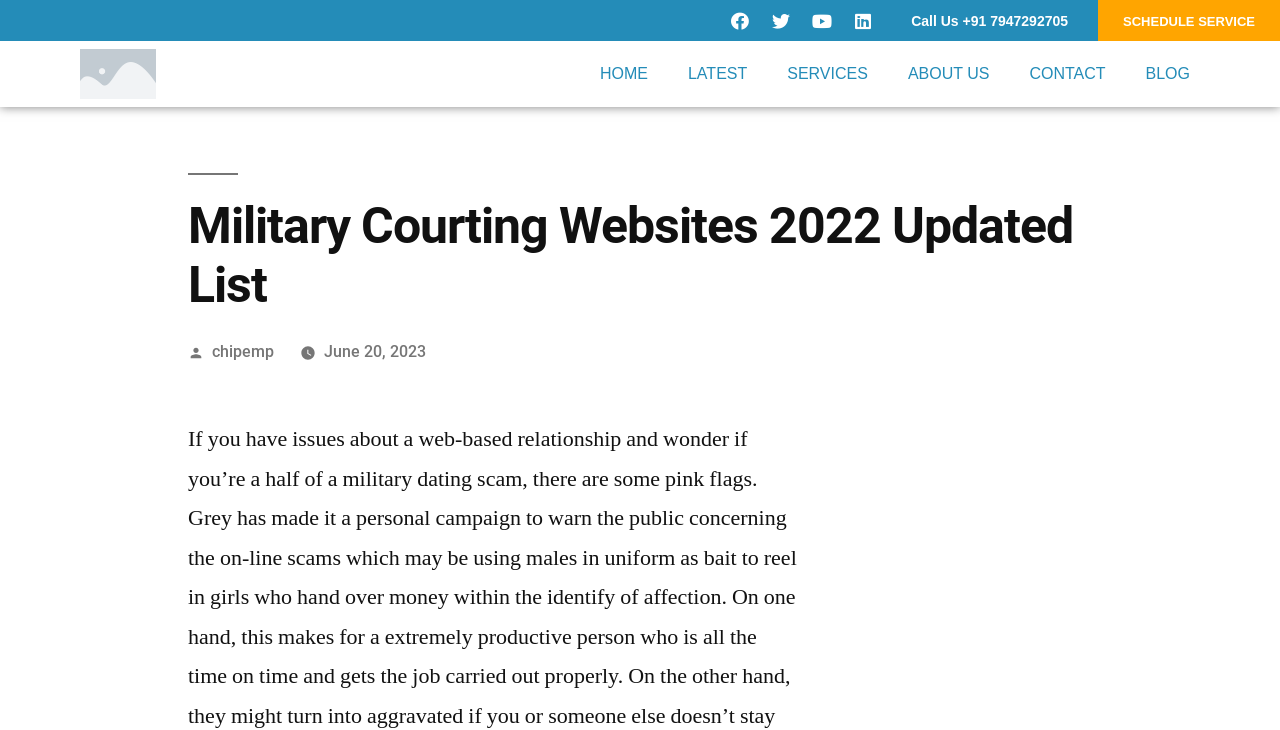Calculate the bounding box coordinates for the UI element based on the following description: "Call Us +91 7947292705". Ensure the coordinates are four float numbers between 0 and 1, i.e., [left, top, right, bottom].

[0.712, 0.018, 0.834, 0.038]